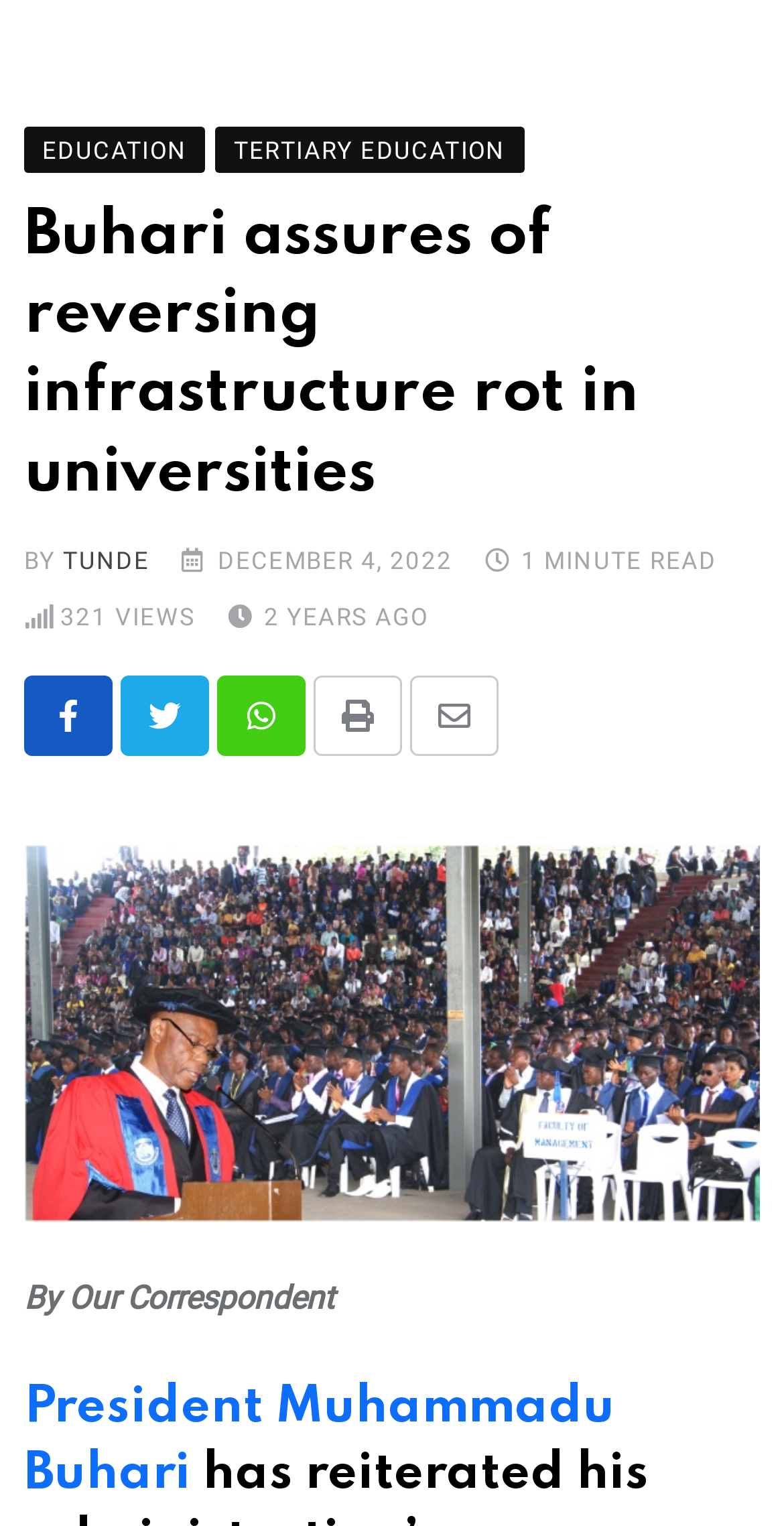Please determine the bounding box coordinates of the element's region to click for the following instruction: "Click on the 'Whatsapp' share button".

[0.277, 0.442, 0.39, 0.495]